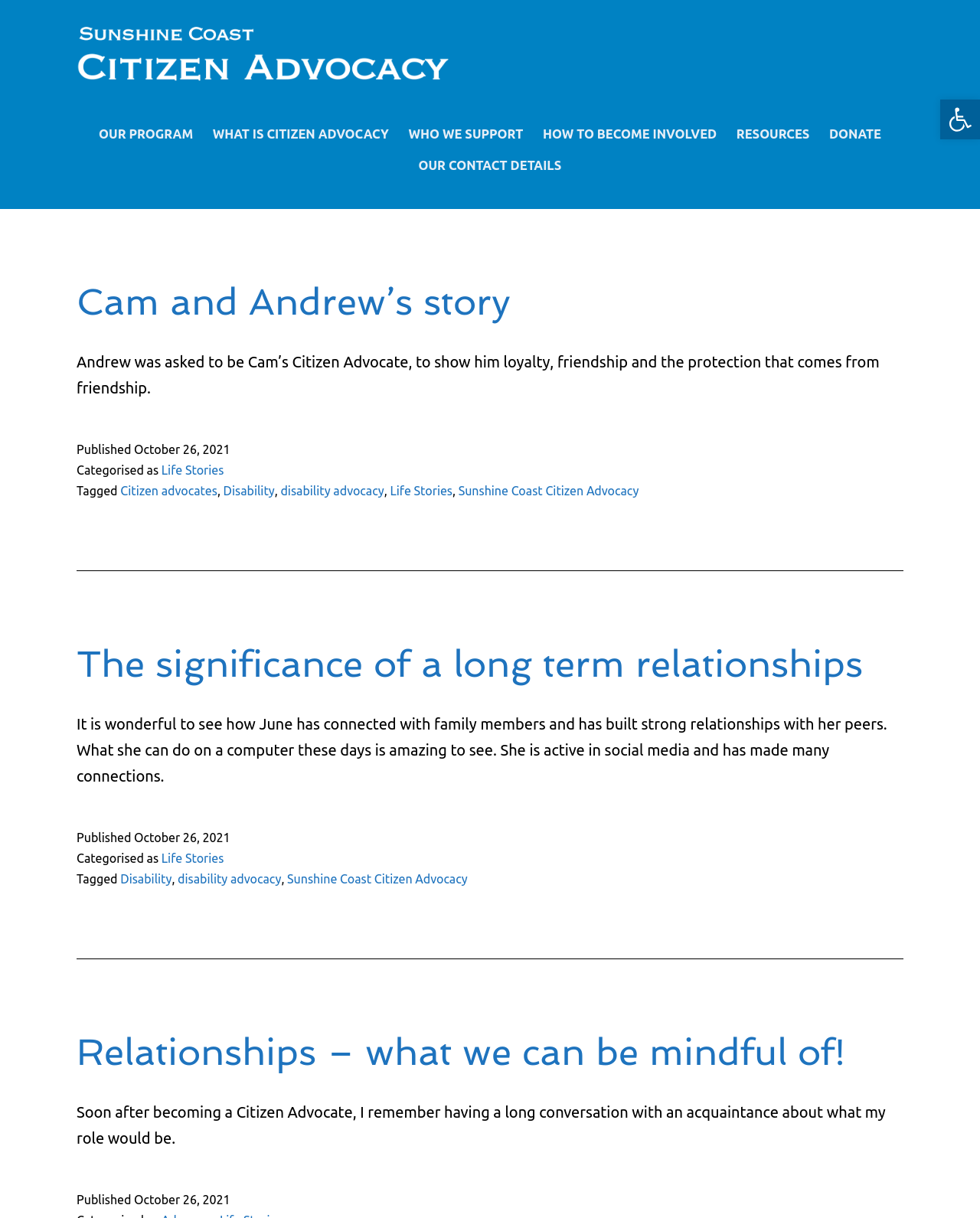Please determine the bounding box coordinates of the element to click in order to execute the following instruction: "Create a survey". The coordinates should be four float numbers between 0 and 1, specified as [left, top, right, bottom].

None